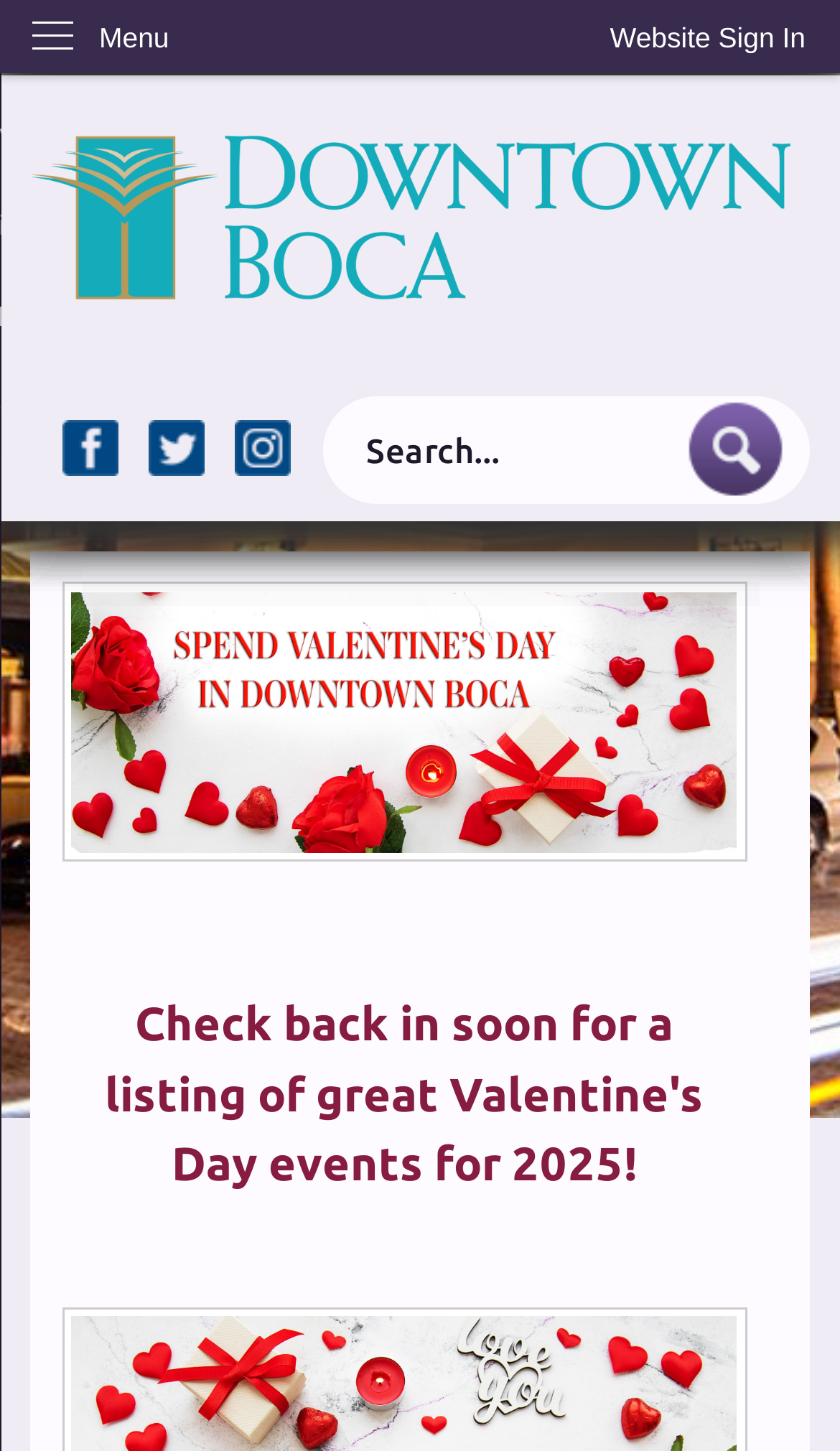What is the function of the region at the top center?
Use the information from the screenshot to give a comprehensive response to the question.

The region at the top center is a search function, which allows users to search for content on the website. This can be inferred from the presence of a textbox and a search button within the region, as well as the 'Search' label.